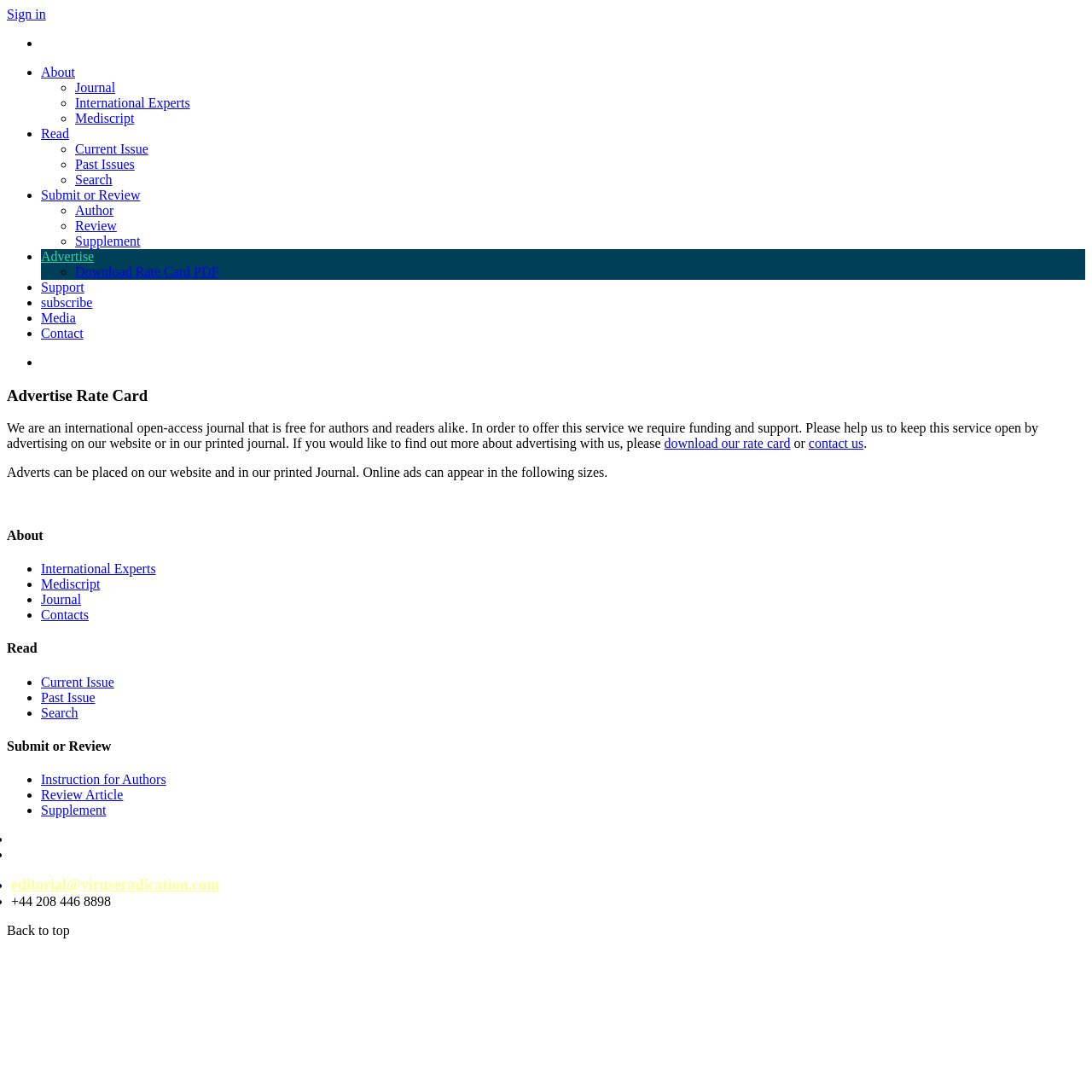Answer the following inquiry with a single word or phrase:
What are the available ad sizes for online ads?

Not specified